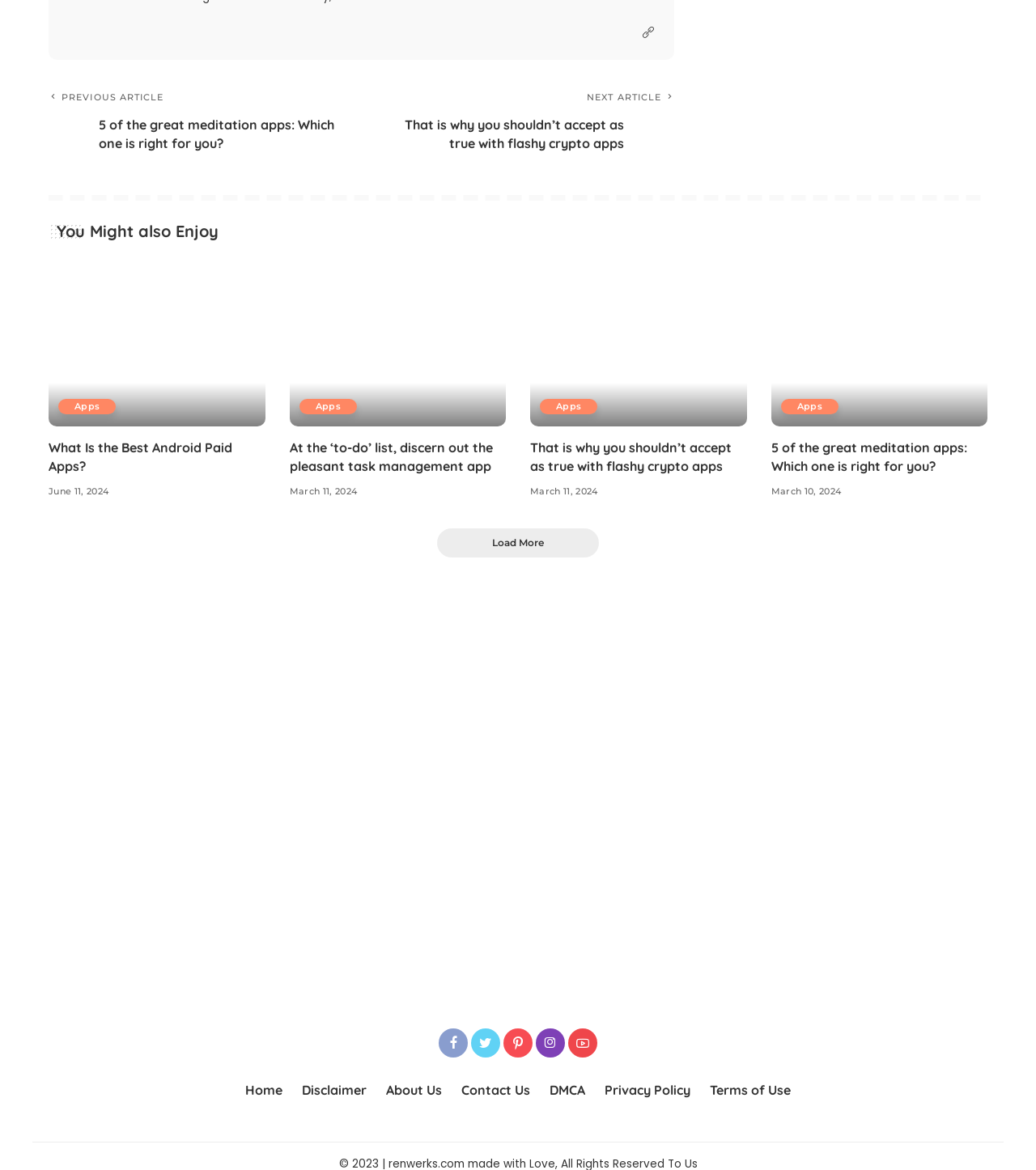Please determine the bounding box coordinates of the element to click on in order to accomplish the following task: "Check the 'About Us' section". Ensure the coordinates are four float numbers ranging from 0 to 1, i.e., [left, top, right, bottom].

[0.363, 0.923, 0.436, 0.941]